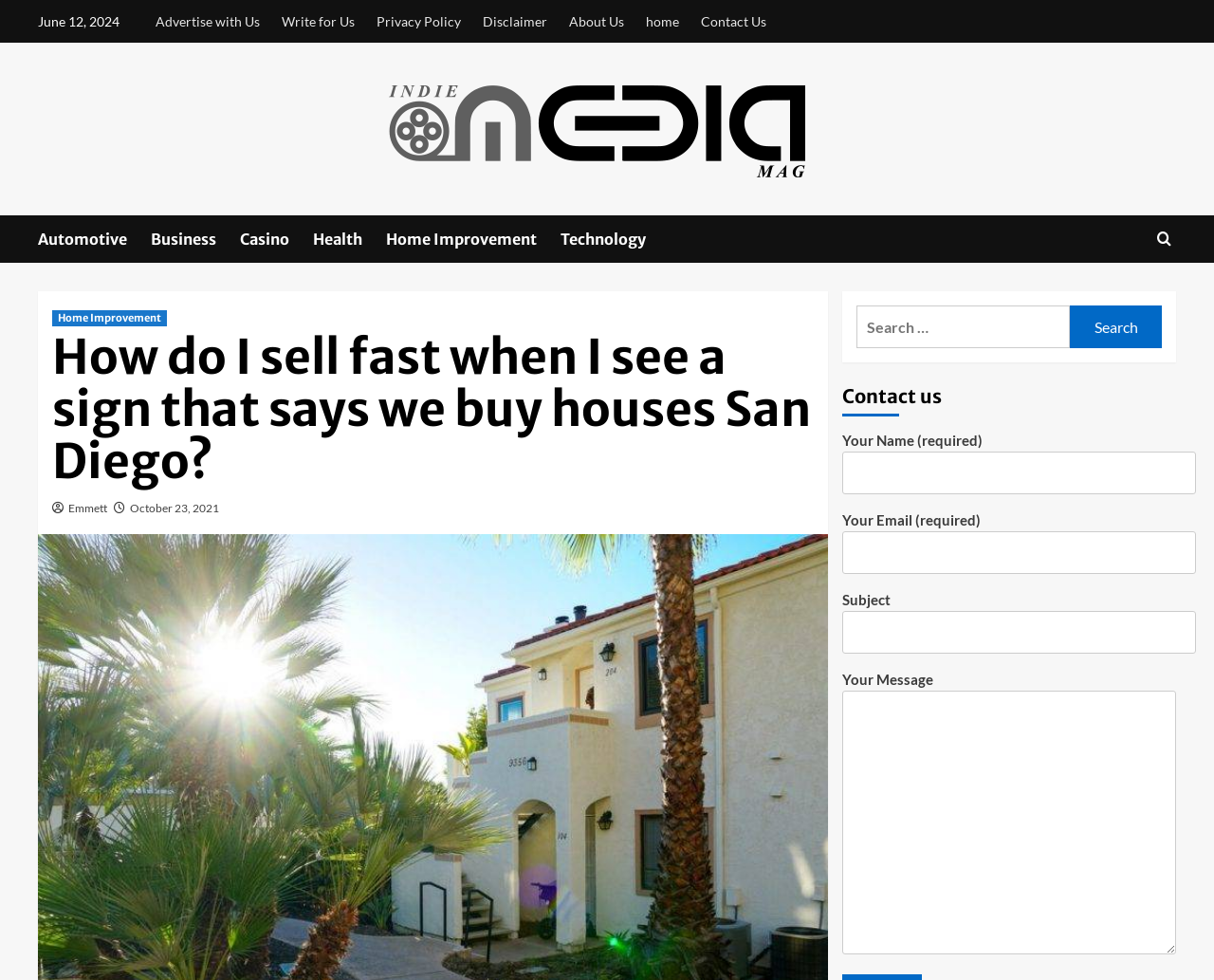What is the purpose of the textbox with the label 'Your Message'?
Your answer should be a single word or phrase derived from the screenshot.

To input a message